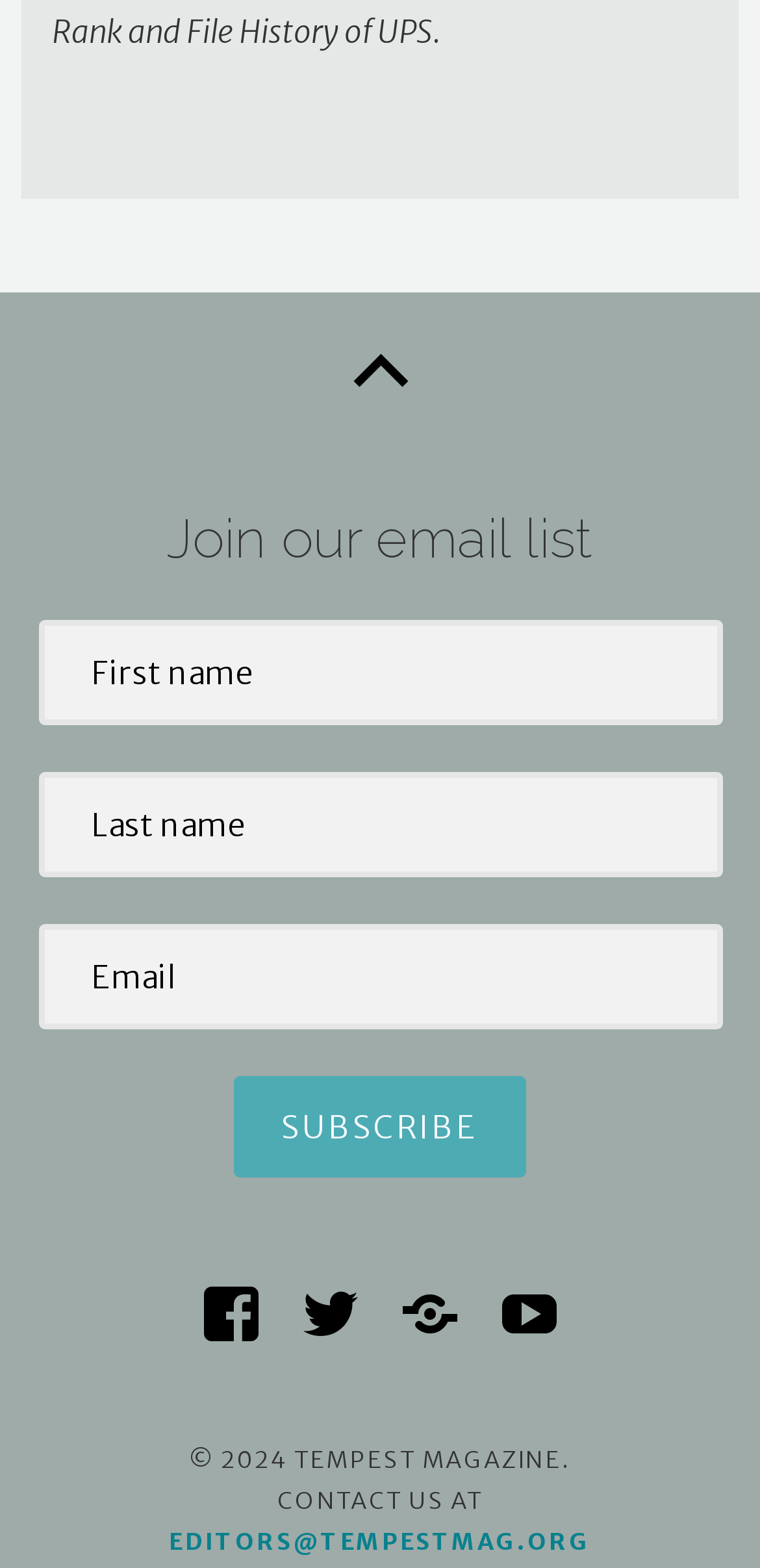What is the contact email address?
With the help of the image, please provide a detailed response to the question.

I found the link element with the text 'EDITORS@TEMPESTMAG.ORG' within the contentinfo element, which is likely the contact email address based on the surrounding context.